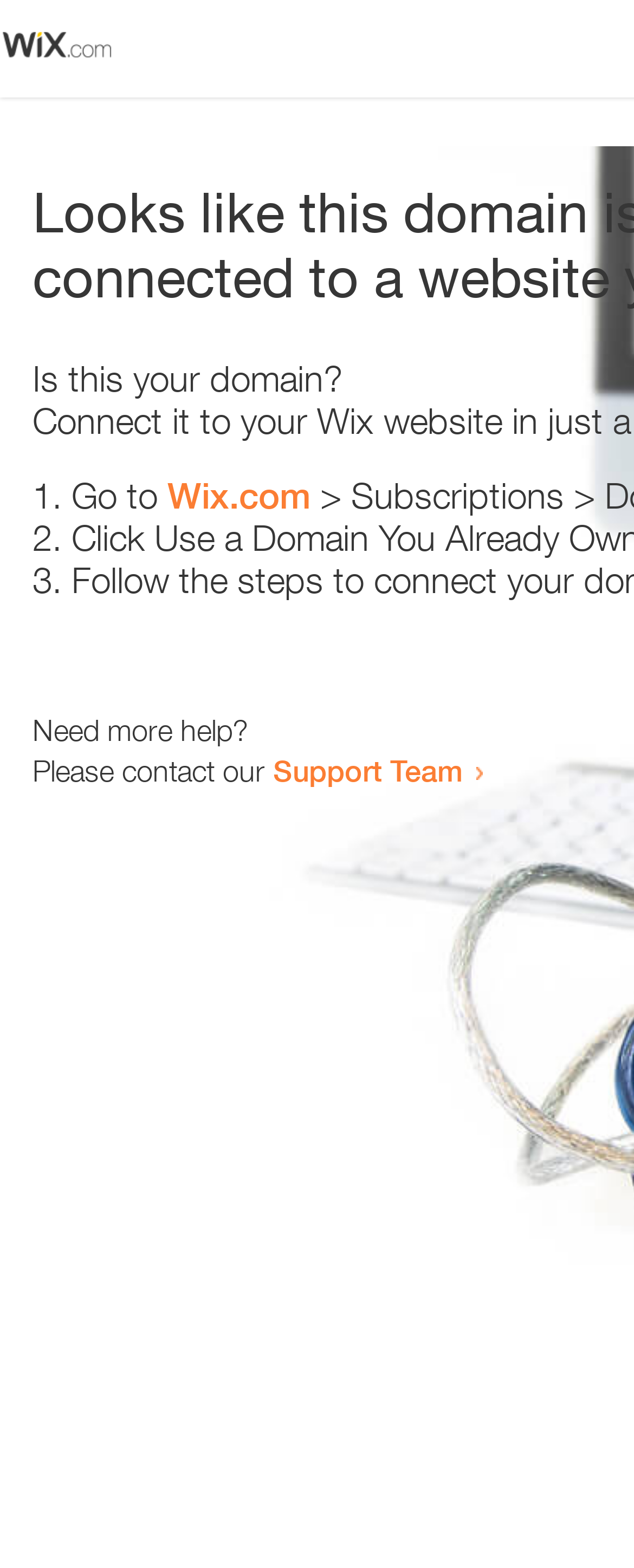Answer this question using a single word or a brief phrase:
How many list markers are there on the webpage?

3